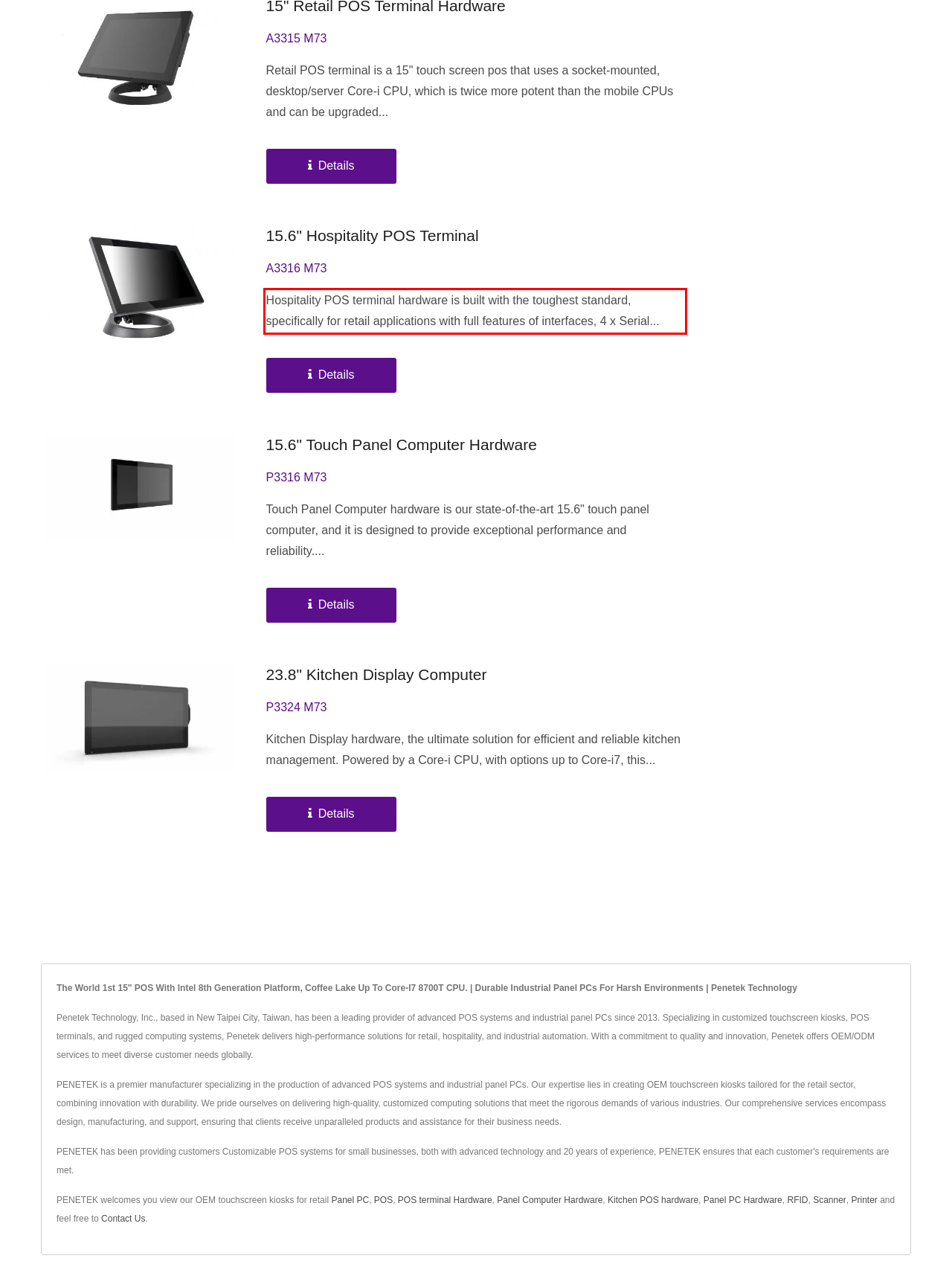You are given a screenshot with a red rectangle. Identify and extract the text within this red bounding box using OCR.

Hospitality POS terminal hardware is built with the toughest standard, specifically for retail applications with full features of interfaces, 4 x Serial...